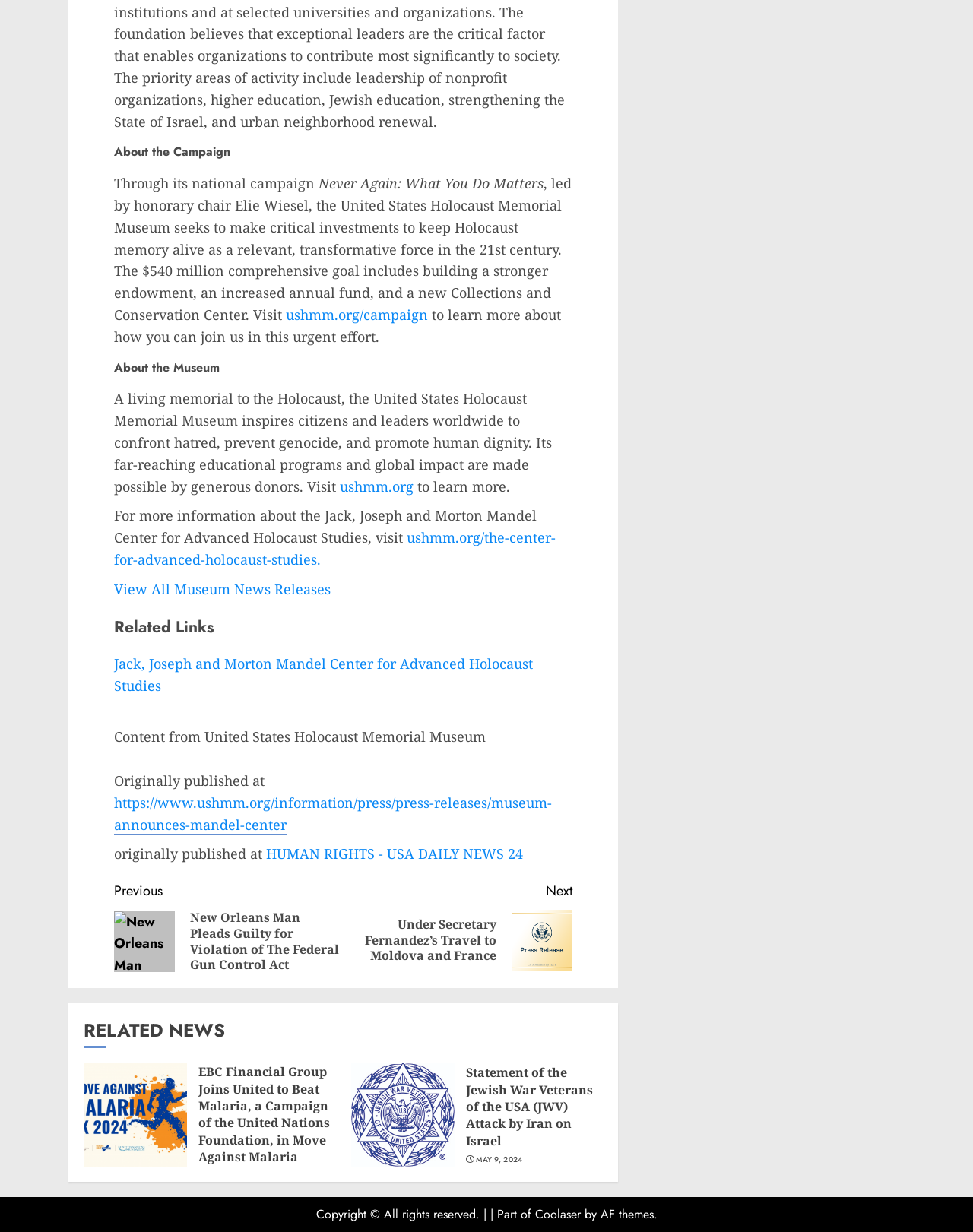Locate the bounding box coordinates of the element's region that should be clicked to carry out the following instruction: "view all museum news releases". The coordinates need to be four float numbers between 0 and 1, i.e., [left, top, right, bottom].

[0.117, 0.471, 0.34, 0.485]